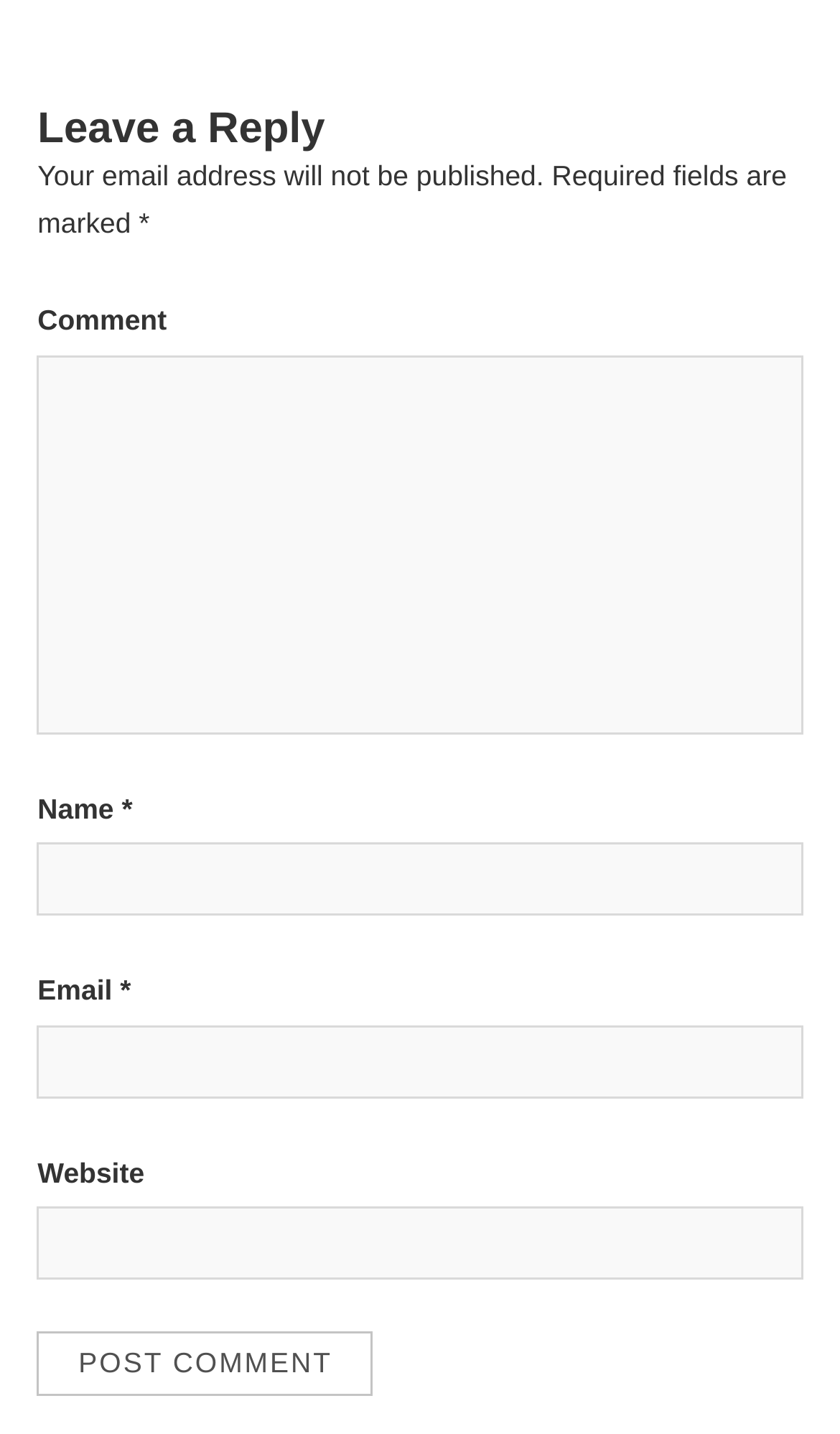From the details in the image, provide a thorough response to the question: What is the description of the 'Email' field in the comment form?

The description of the 'Email' field can be found in the StaticText element 'Your email address will not be published.' which is located near the 'Email' field. This description informs users that their email address will not be made public.